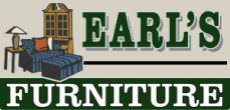Explain the details of the image you are viewing.

The image features the logo for Earl's Furniture, prominently displaying the name "EARL'S" in bold, uppercase letters, conveying a sense of strength and reliability. Below it, the word "FURNITURE" is also rendered in large, bold text, emphasizing the company's focus on furniture. Accompanying the text are graphical elements that include a stylized illustration of a sofa and lamp, evoking a cozy and inviting home environment. This logo serves as an integral part of the brand's identity, suggesting quality and comfort in furniture offerings. The overall design is straightforward yet eye-catching, making it memorable for customers seeking furniture solutions.